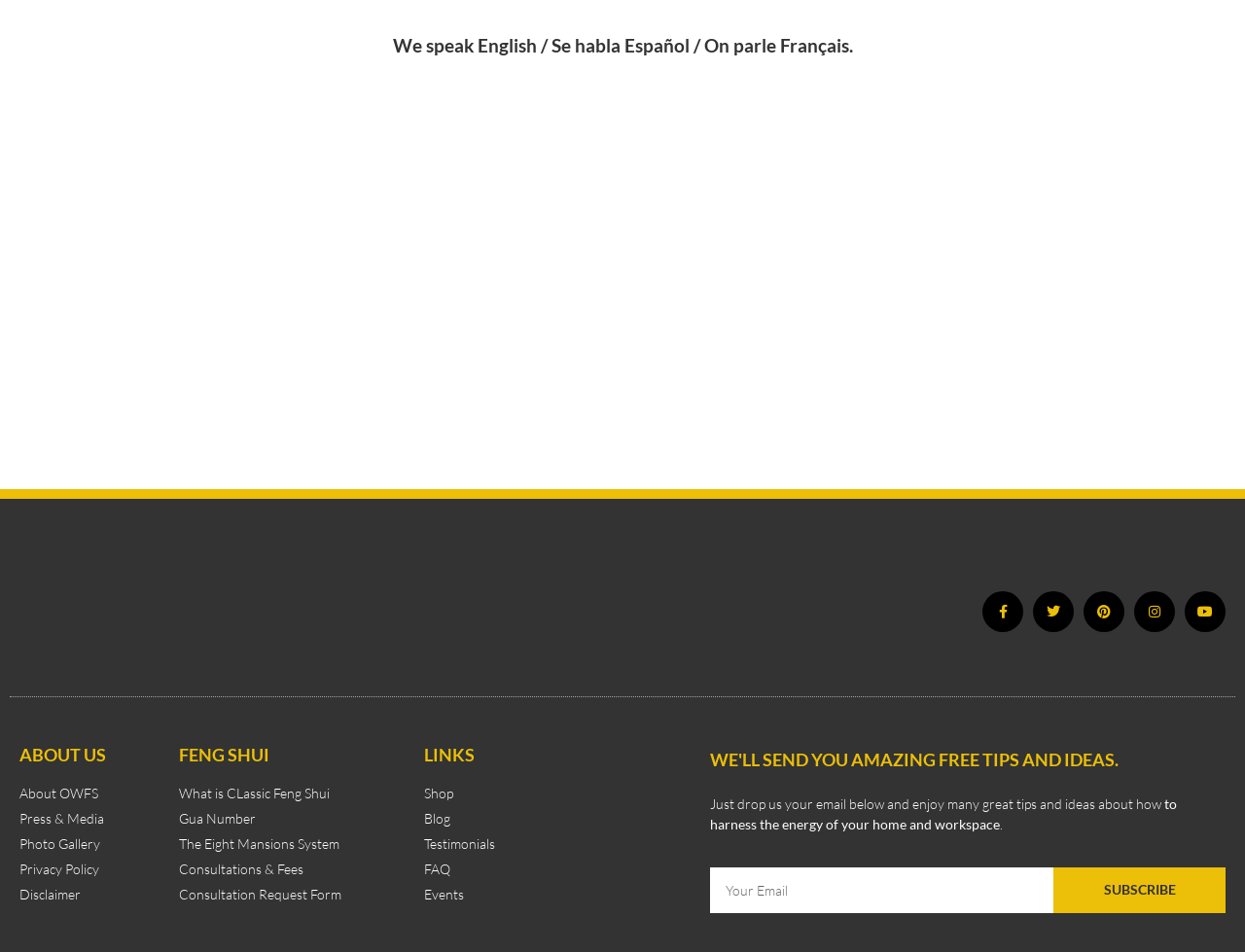Use a single word or phrase to answer the question:
What is the topic of the 'FENG SHUI' section?

Classic Feng Shui